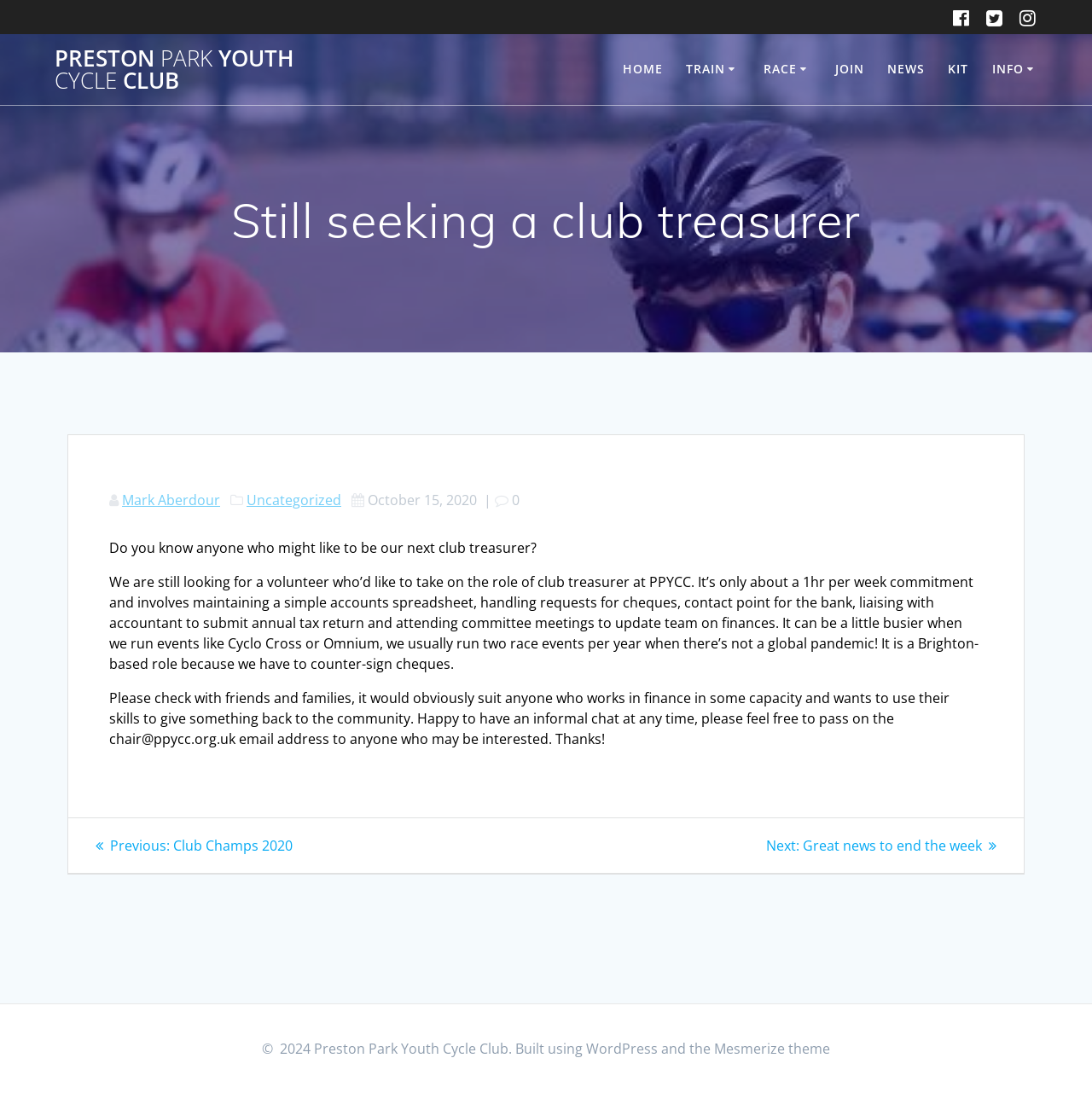Highlight the bounding box coordinates of the element you need to click to perform the following instruction: "Click the HOME link."

[0.57, 0.055, 0.607, 0.072]